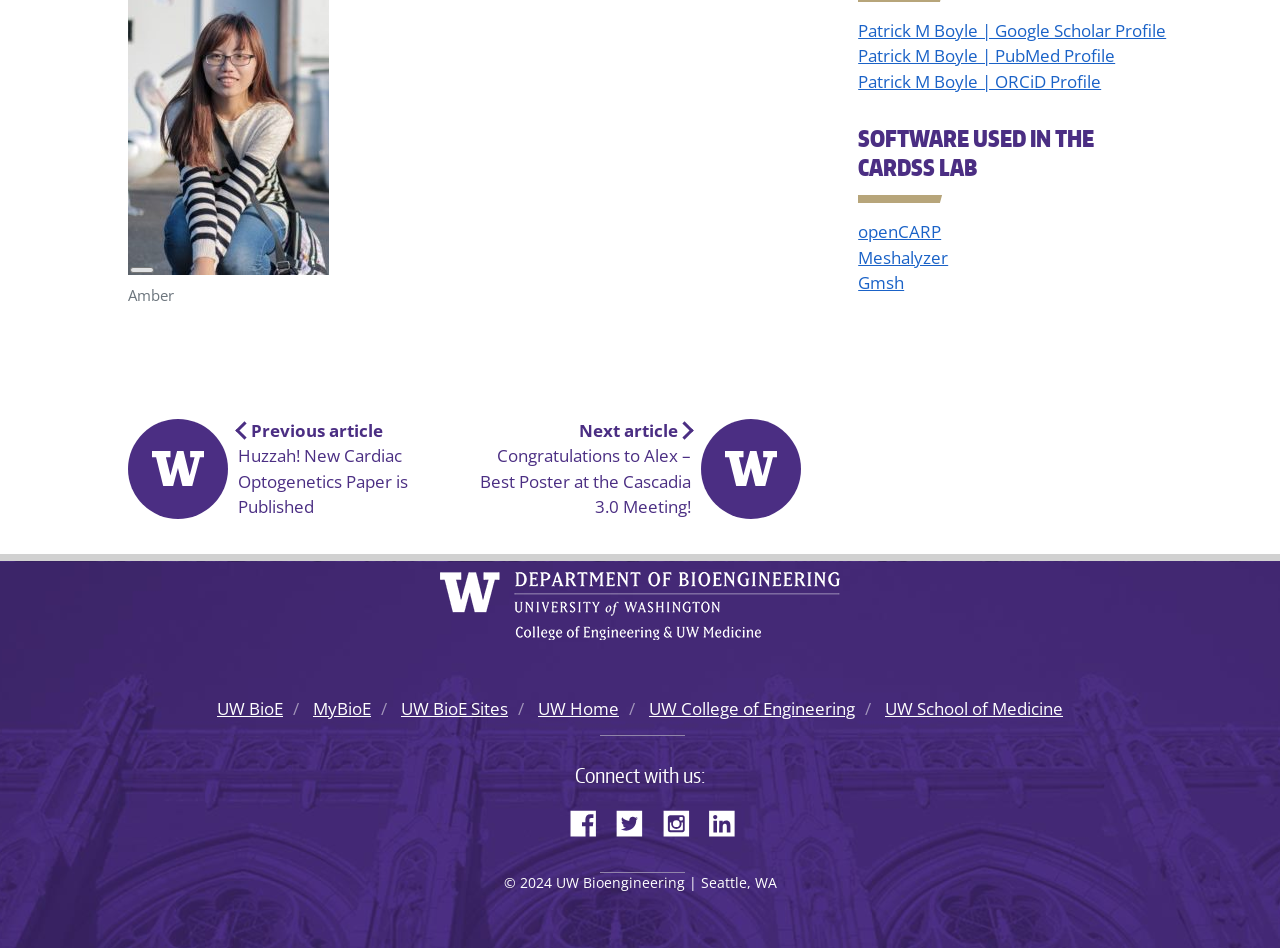Identify the bounding box coordinates of the region I need to click to complete this instruction: "Read the article in Frontiers in Plant Science".

None